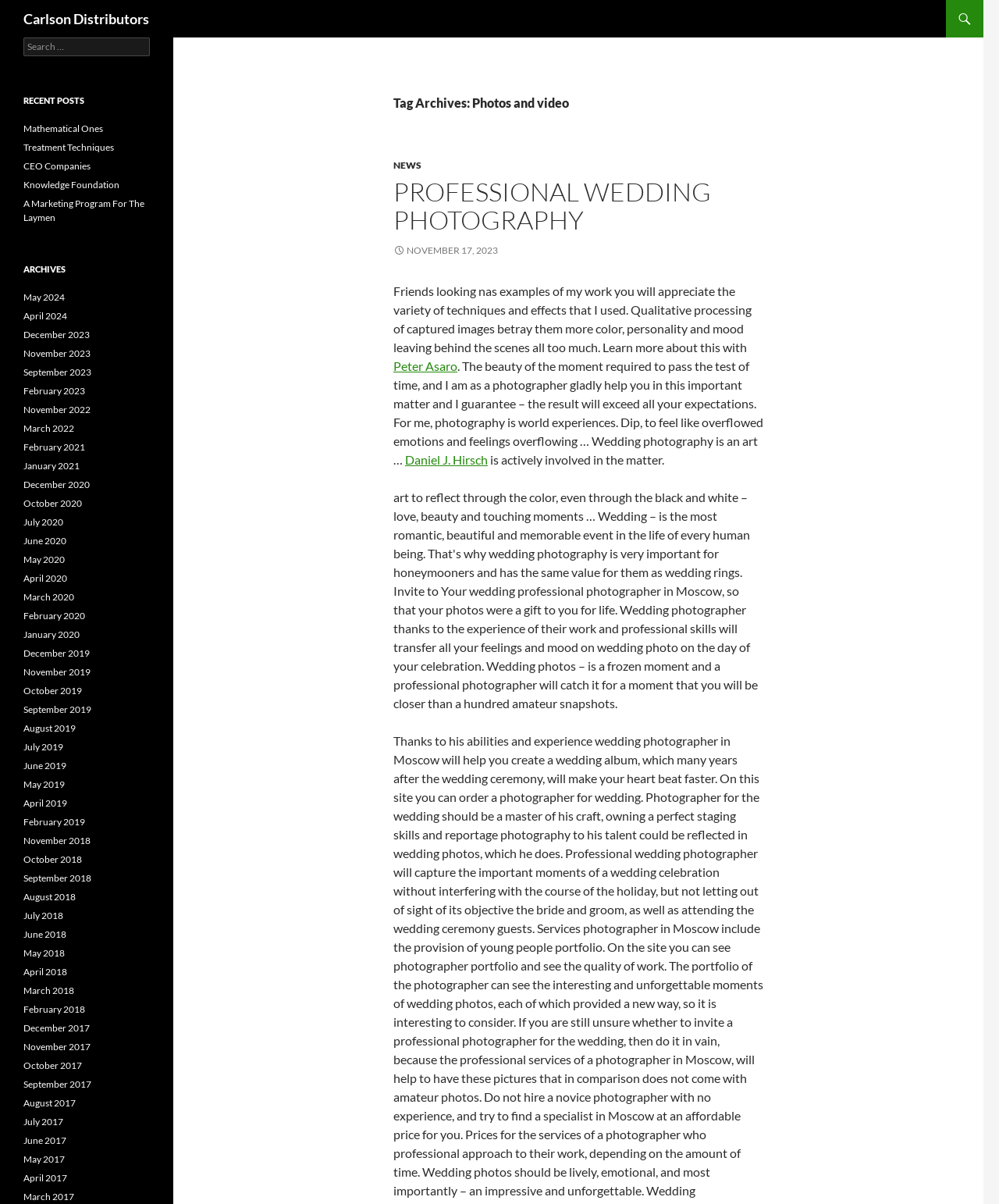Can you find the bounding box coordinates for the element that needs to be clicked to execute this instruction: "Learn more about Peter Asaro"? The coordinates should be given as four float numbers between 0 and 1, i.e., [left, top, right, bottom].

[0.394, 0.298, 0.458, 0.31]